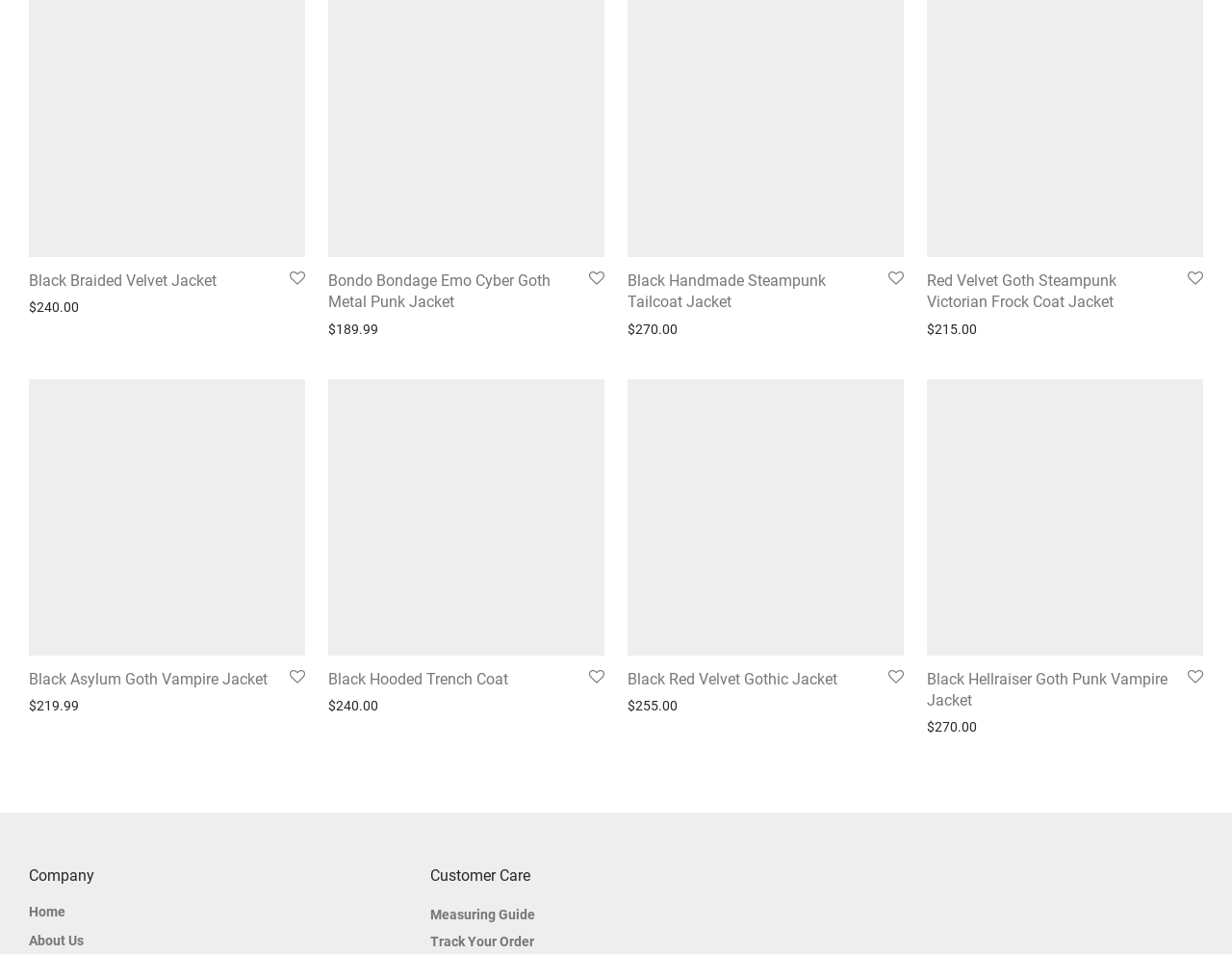Answer the question with a brief word or phrase:
What is the category of the jackets sold on this webpage?

Gothic jackets